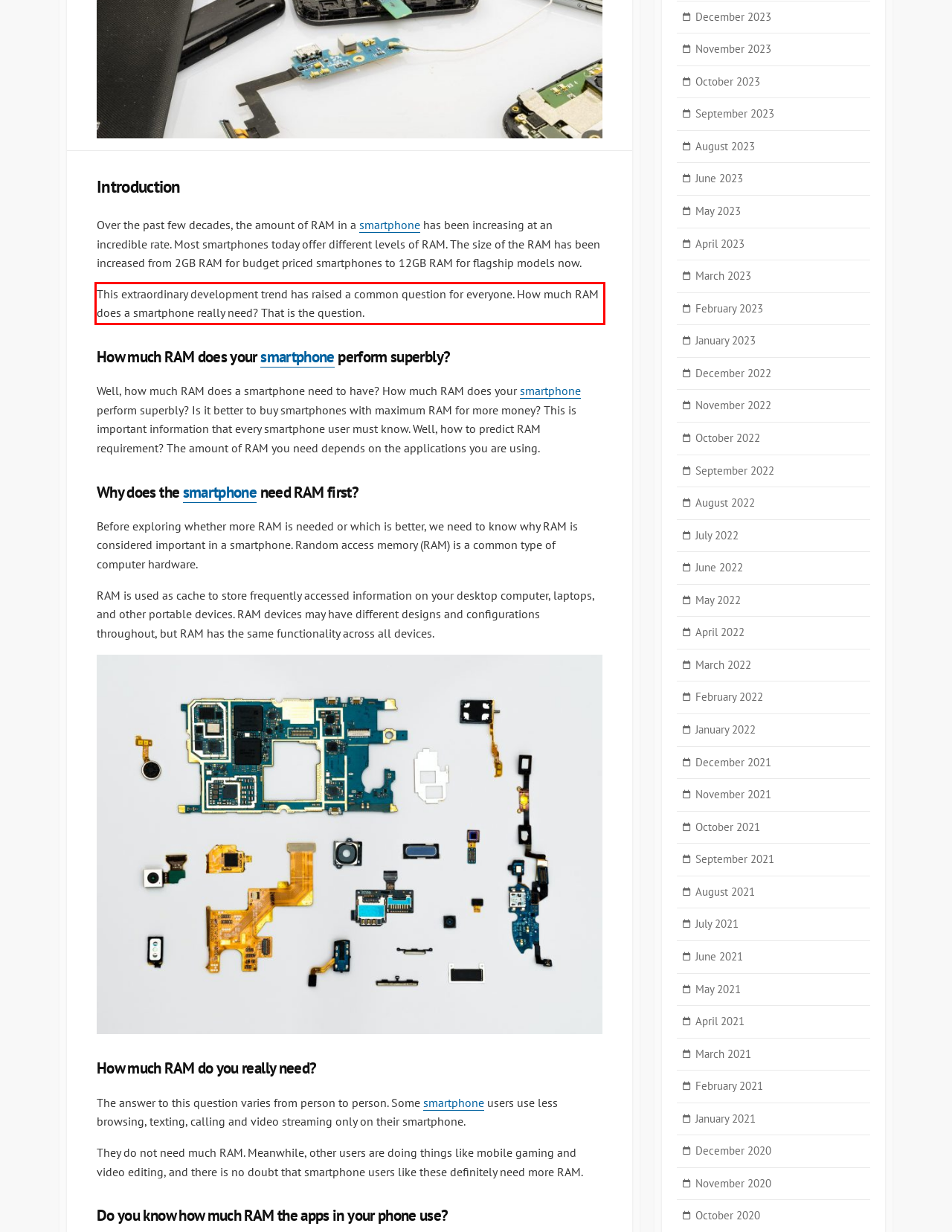Please identify and extract the text from the UI element that is surrounded by a red bounding box in the provided webpage screenshot.

This extraordinary development trend has raised a common question for everyone. How much RAM does a smartphone really need? That is the question.